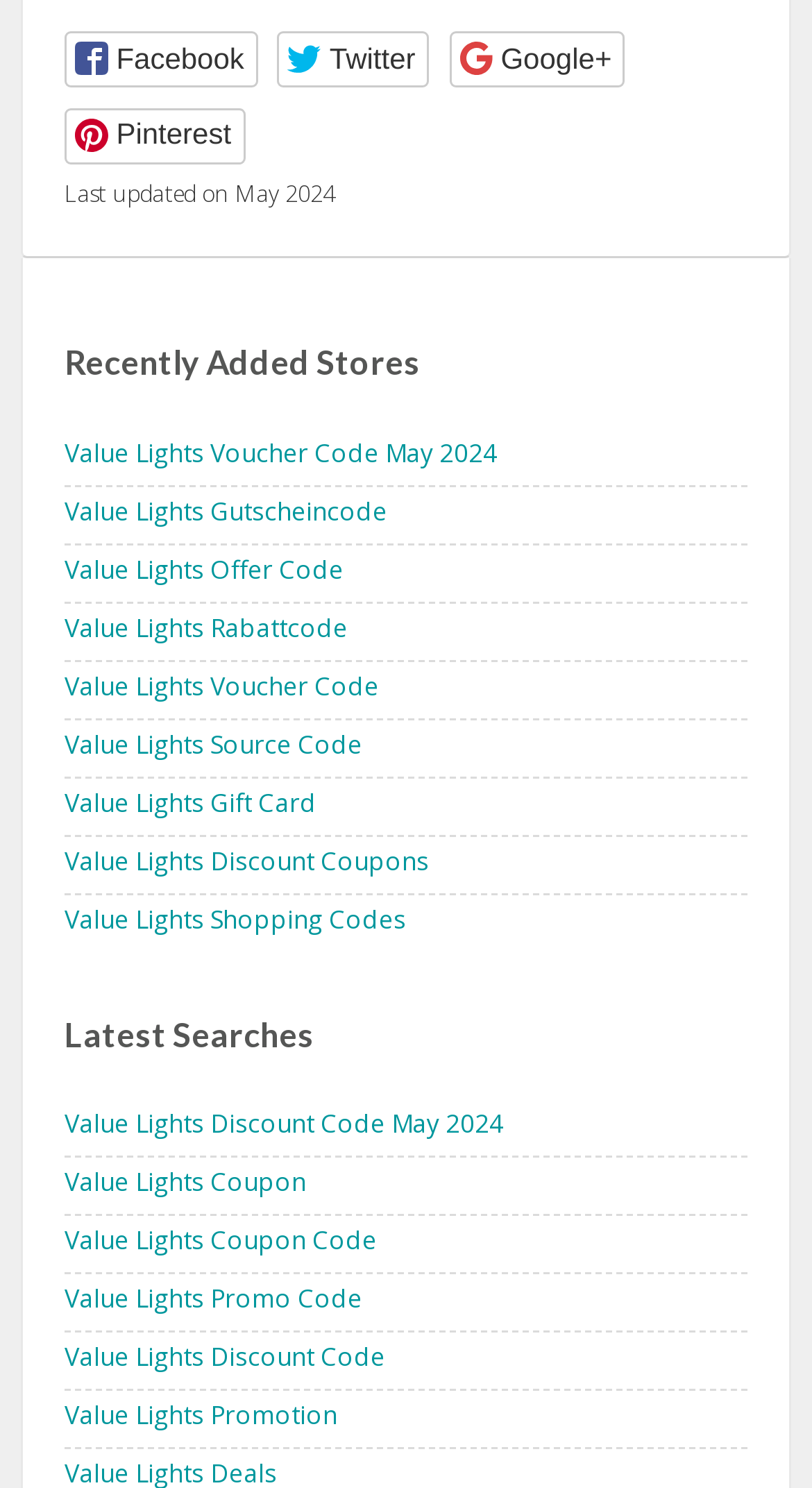Please respond to the question with a concise word or phrase:
What is the latest update month?

May 2024